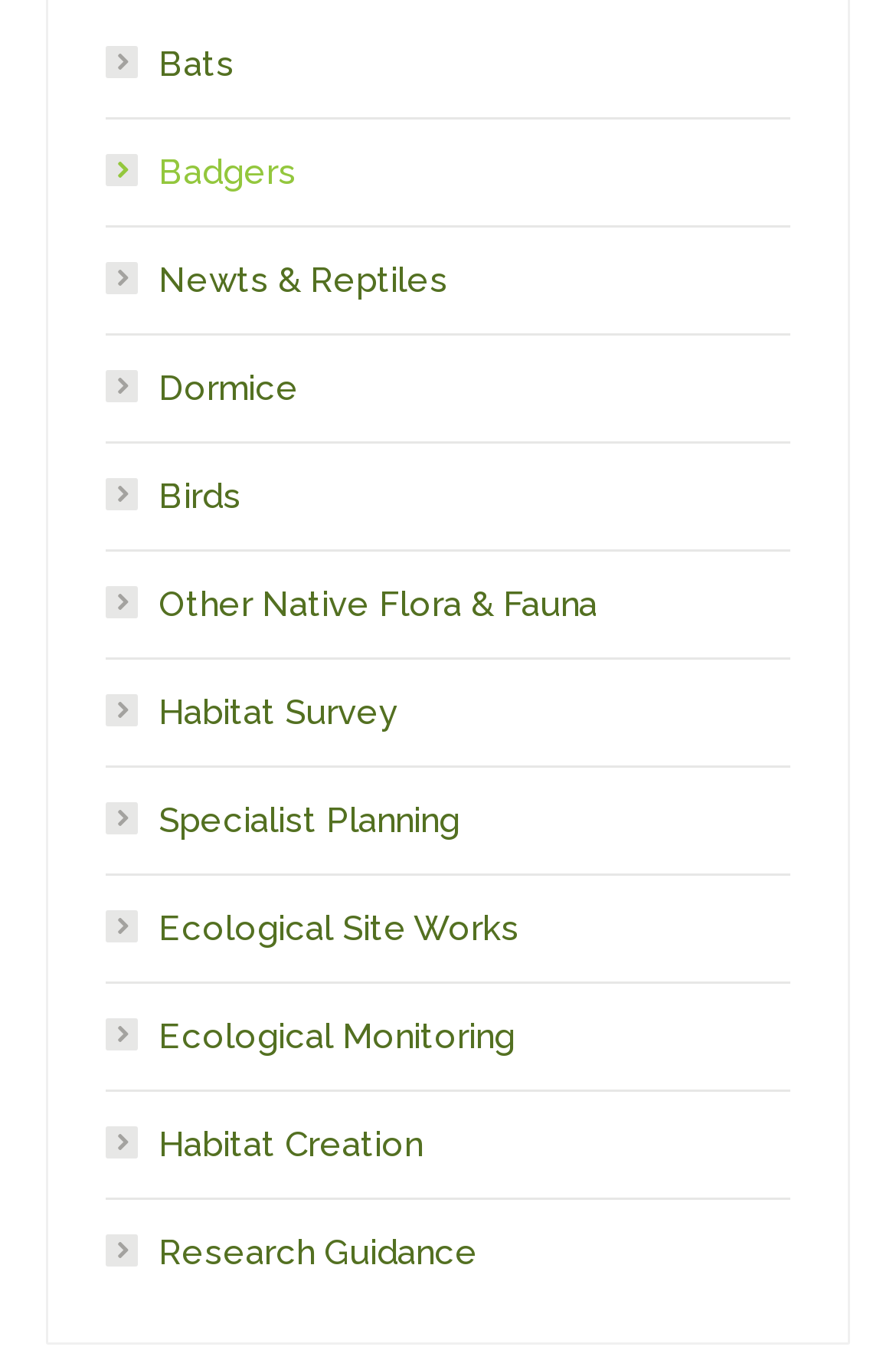Reply to the question below using a single word or brief phrase:
What is the 'Research Guidance' link for?

Providing research guidance